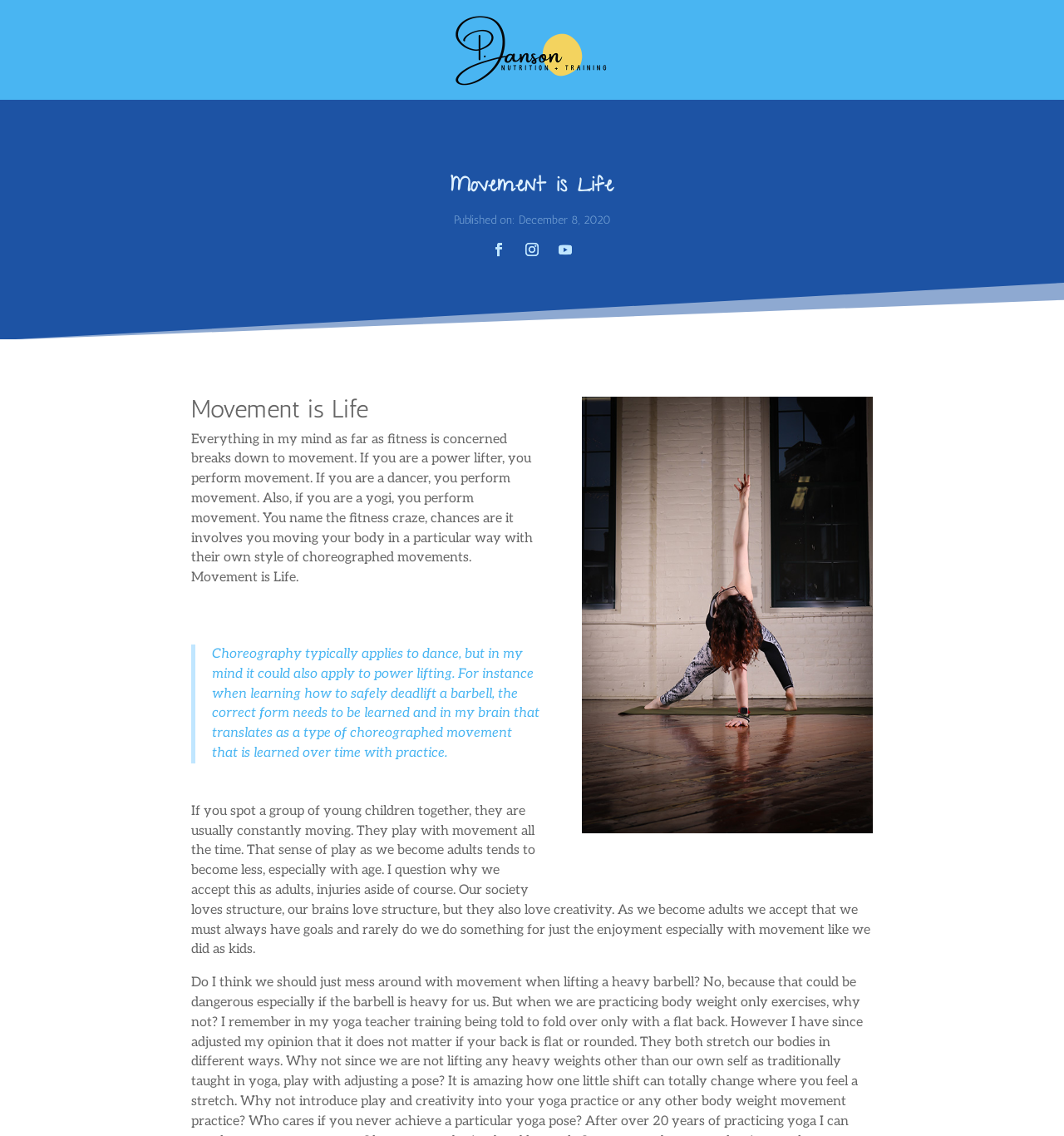What is the image below the heading?
Please craft a detailed and exhaustive response to the question.

The image below the heading 'Movement is Life' is a large image that takes up most of the webpage. It is likely a visual representation of the importance of movement, and it may be a key element in conveying the message of the webpage.